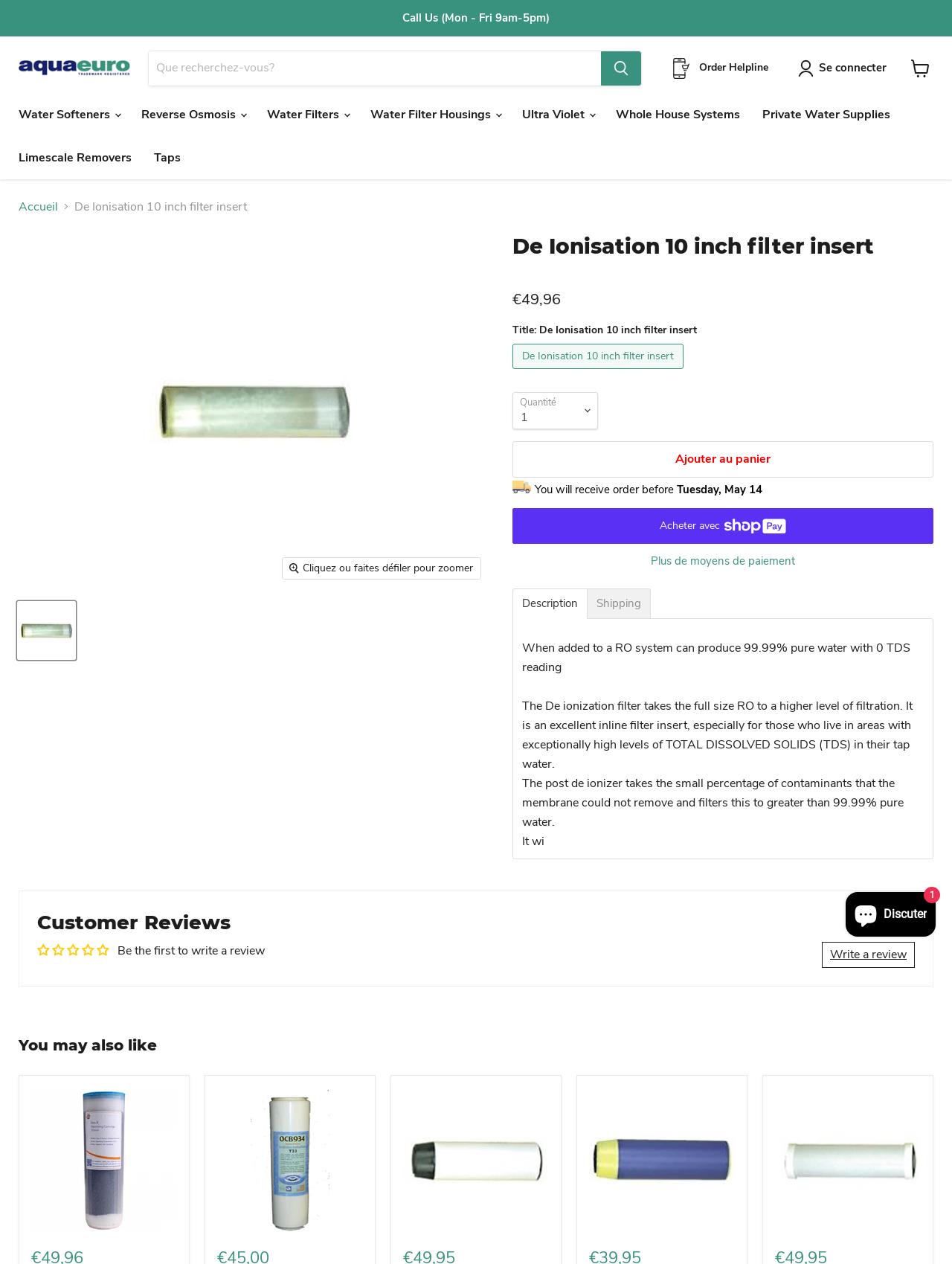What is the price of the De Ionisation 10 inch filter insert?
Can you provide a detailed and comprehensive answer to the question?

I found the price of the product by looking at the article section of the webpage, where the price is displayed as '€49,96'.